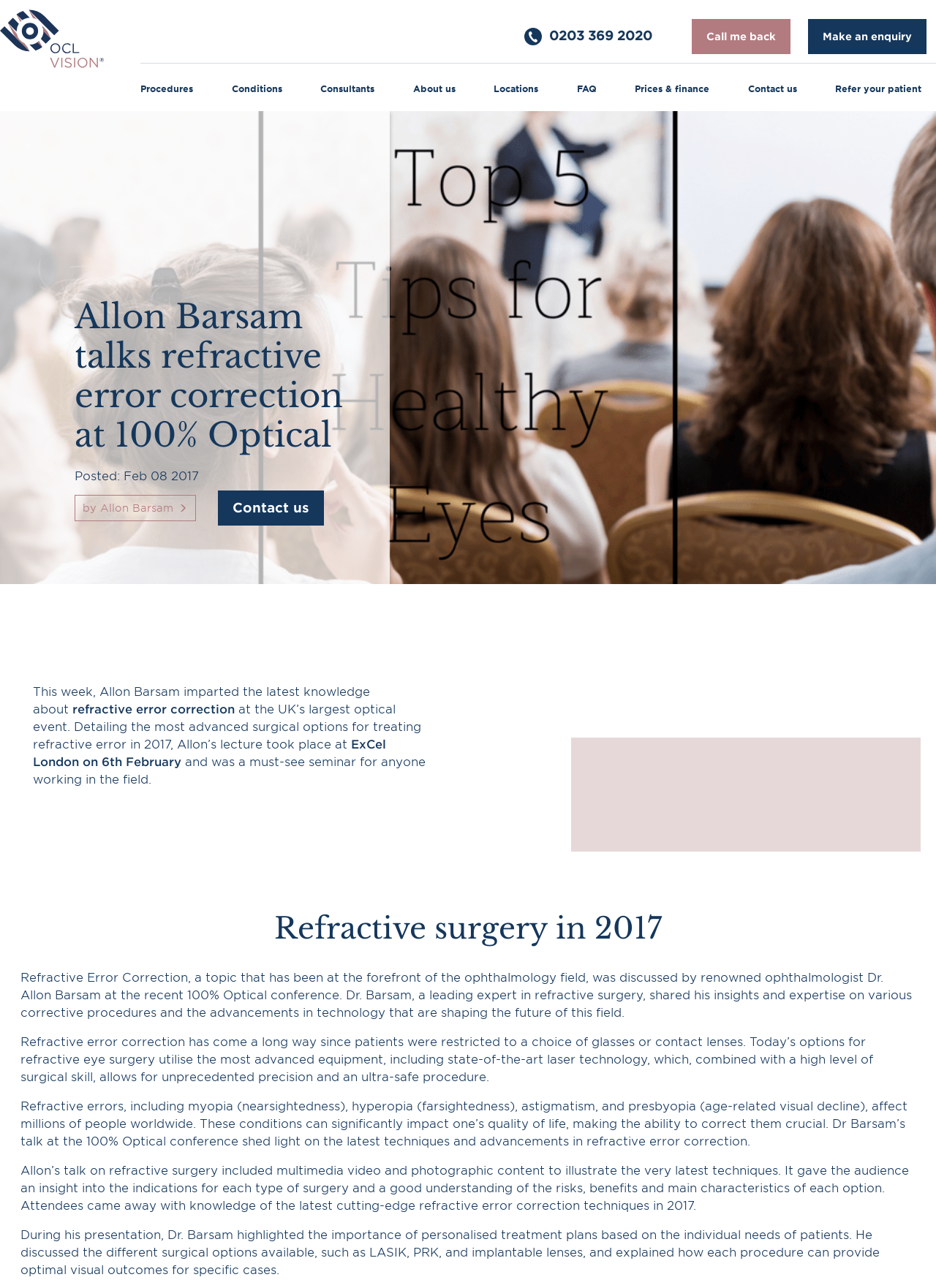Give a concise answer using only one word or phrase for this question:
What is the name of the ophthalmologist who gave the lecture?

Allon Barsam